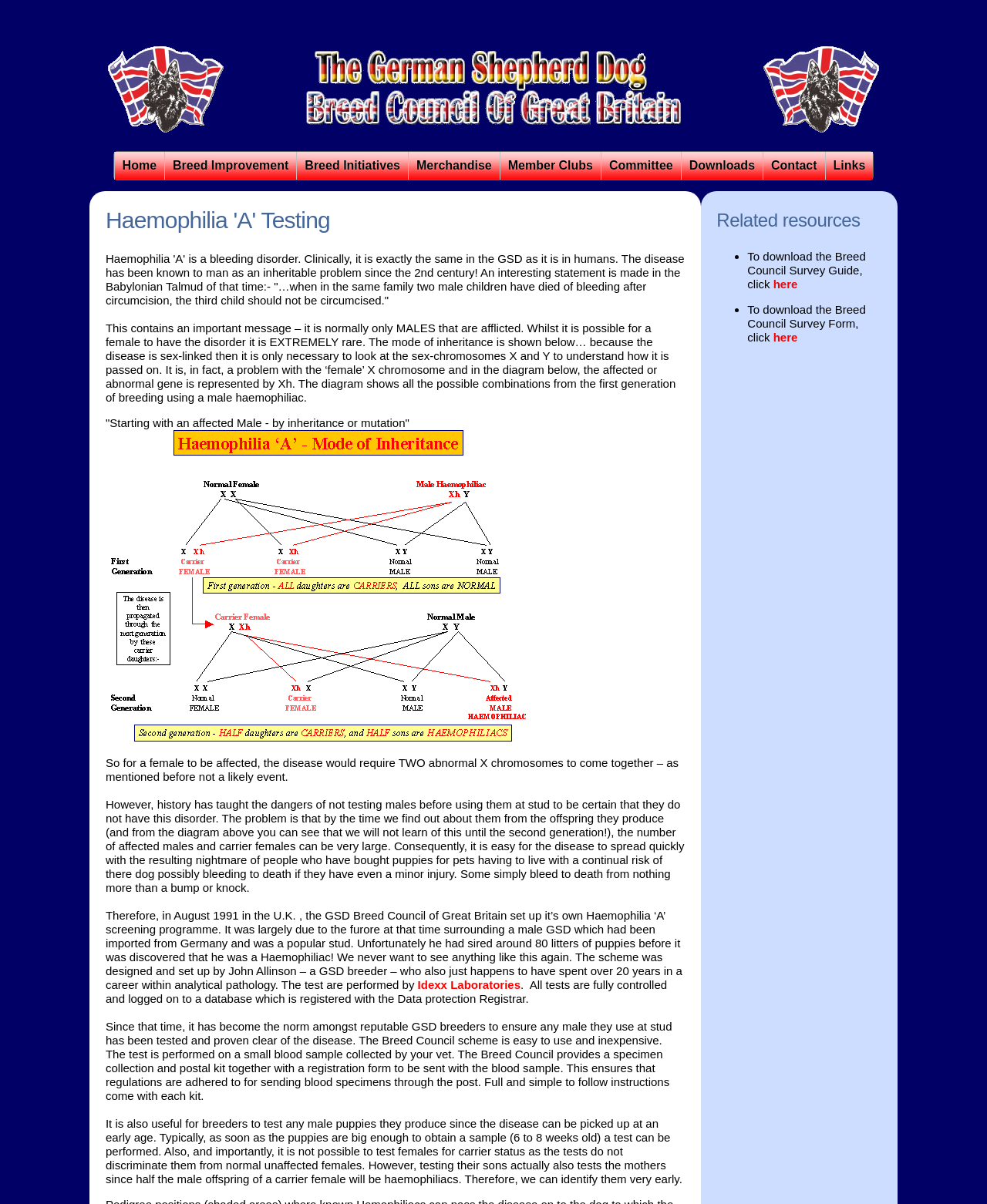How is Haemophilia 'A' typically passed on?
Using the image, respond with a single word or phrase.

Through the 'female' X chromosome